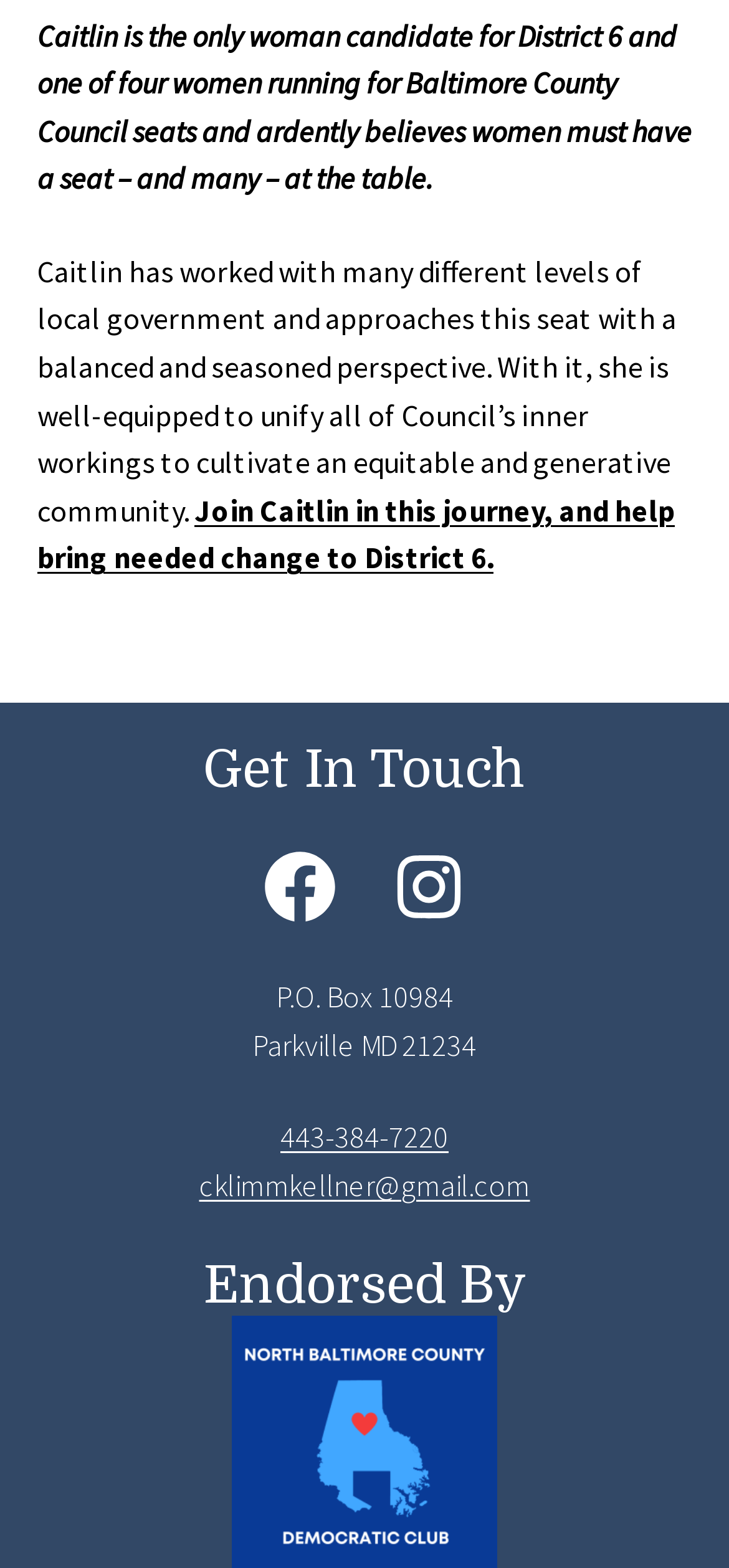Predict the bounding box for the UI component with the following description: "cklimmkellner@gmail.com".

[0.273, 0.744, 0.727, 0.768]